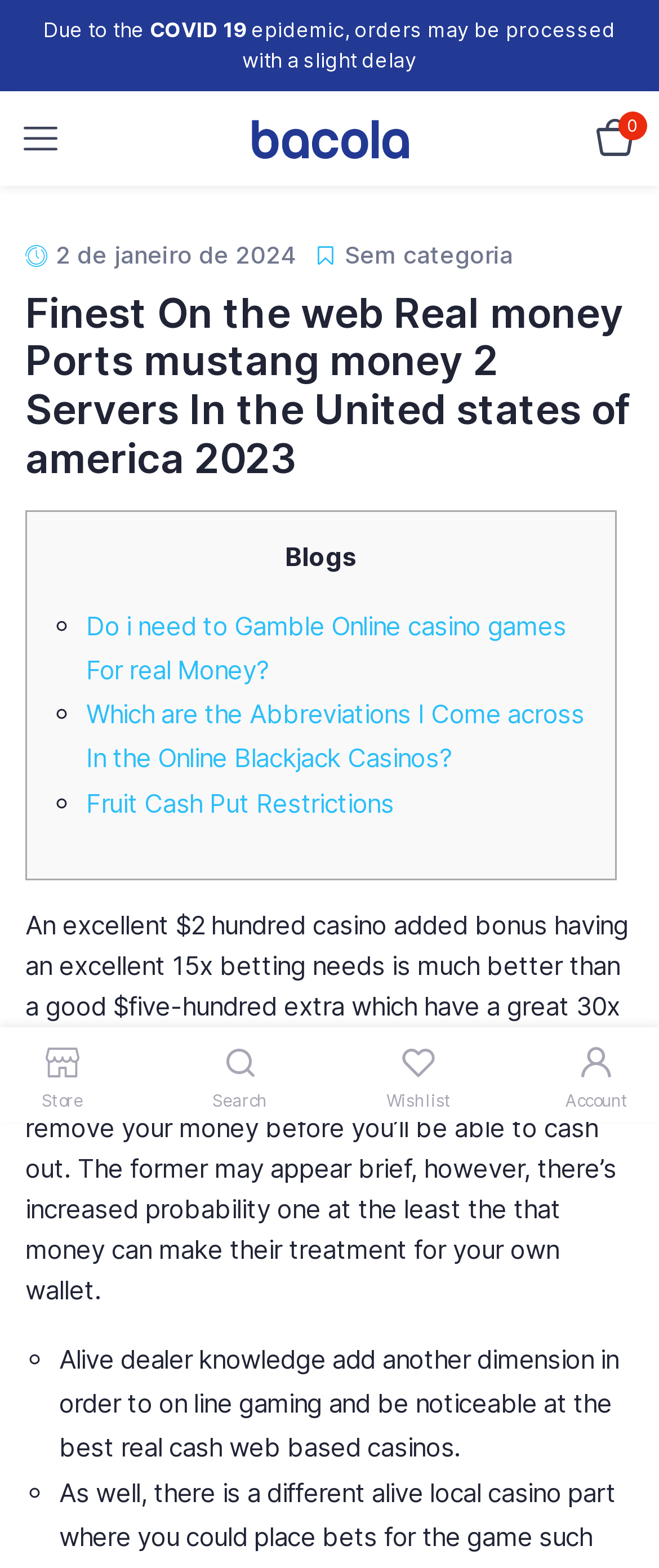Please determine the bounding box coordinates of the element to click in order to execute the following instruction: "Read the blog about Do I need to Gamble Online casino games For real Money?". The coordinates should be four float numbers between 0 and 1, specified as [left, top, right, bottom].

[0.131, 0.389, 0.859, 0.437]